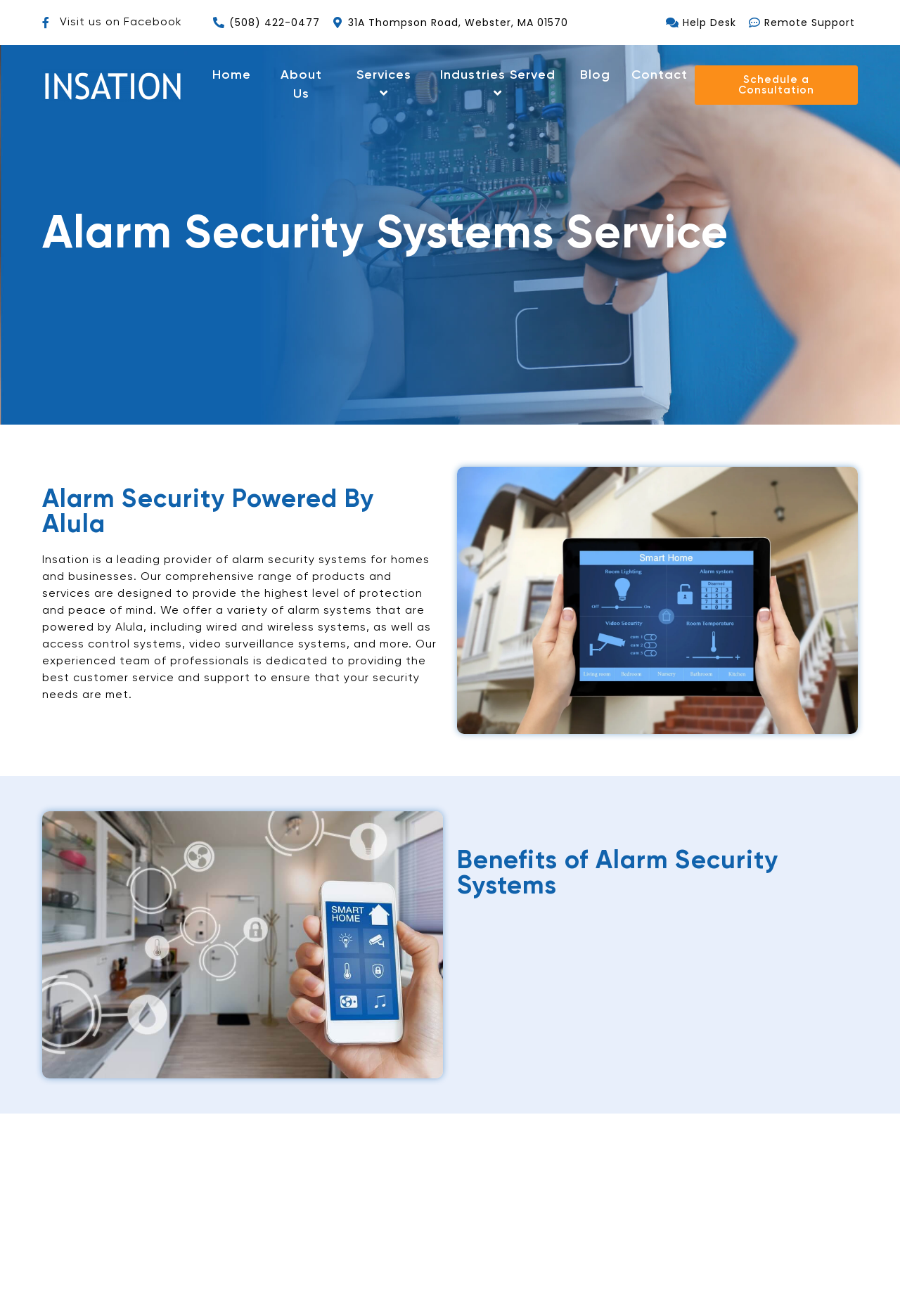Please identify the bounding box coordinates of the element's region that I should click in order to complete the following instruction: "Read the blog". The bounding box coordinates consist of four float numbers between 0 and 1, i.e., [left, top, right, bottom].

[0.637, 0.045, 0.686, 0.07]